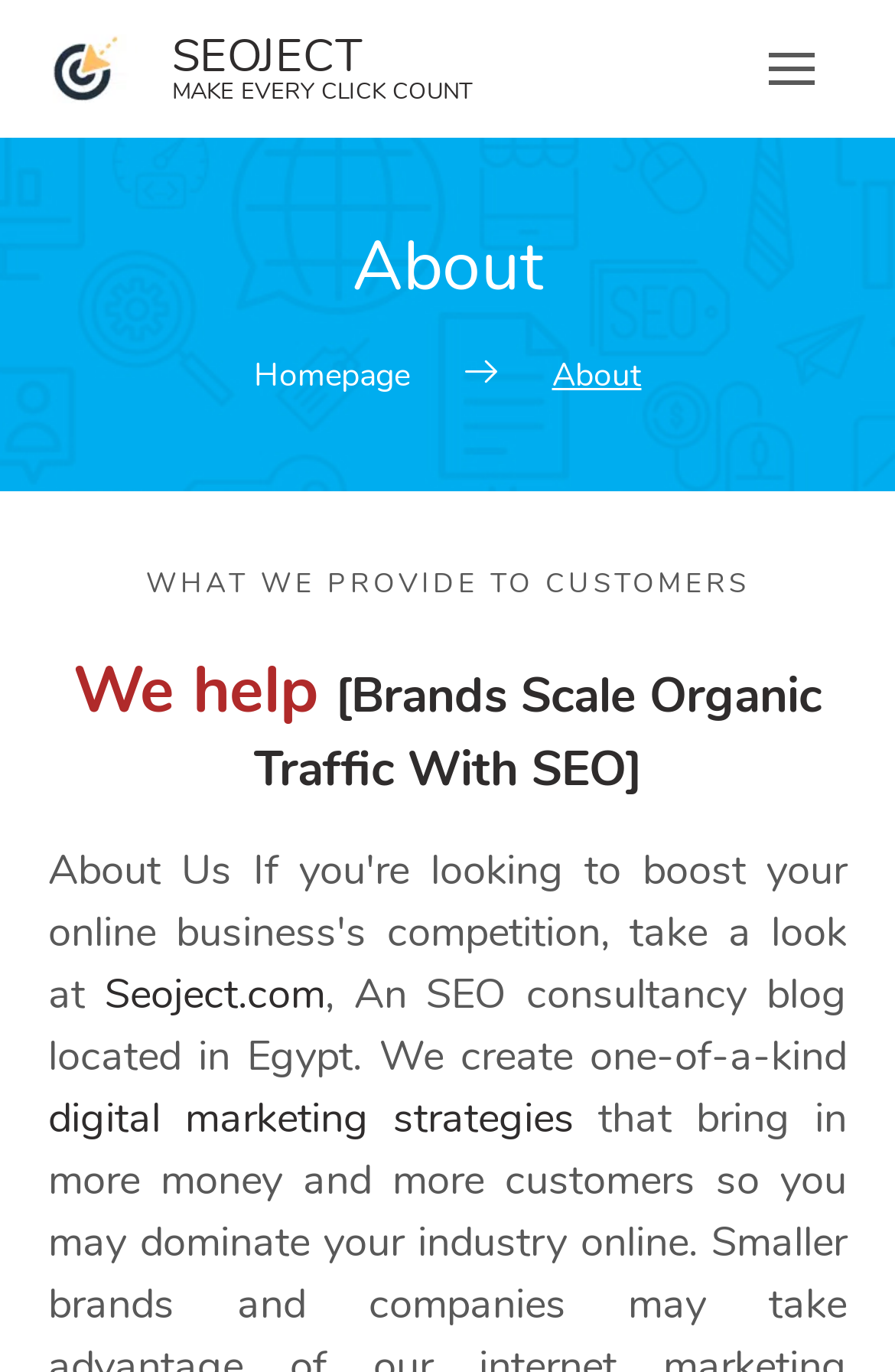Where is the consultancy blog located?
Give a single word or phrase answer based on the content of the image.

Egypt